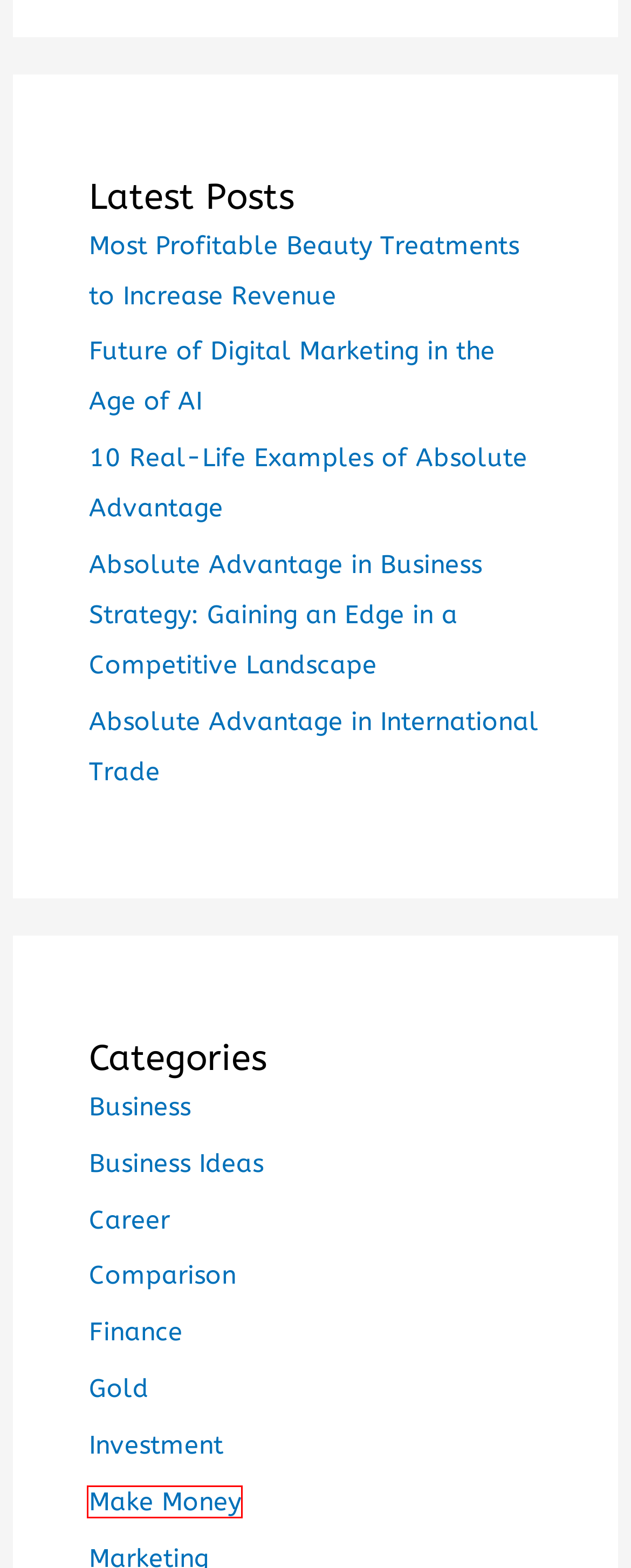Given a webpage screenshot with a UI element marked by a red bounding box, choose the description that best corresponds to the new webpage that will appear after clicking the element. The candidates are:
A. Future of Digital Marketing in the Age of AI - Dhan Mahotsav
B. Business - Dhan Mahotsav
C. Career - Dhan Mahotsav
D. Make Money - Dhan Mahotsav
E. 10 Real-Life Examples of Absolute Advantage - Dhan Mahotsav
F. Comparison - Dhan Mahotsav
G. Absolute Advantage in International Trade - Dhan Mahotsav
H. Business Ideas - Dhan Mahotsav

D